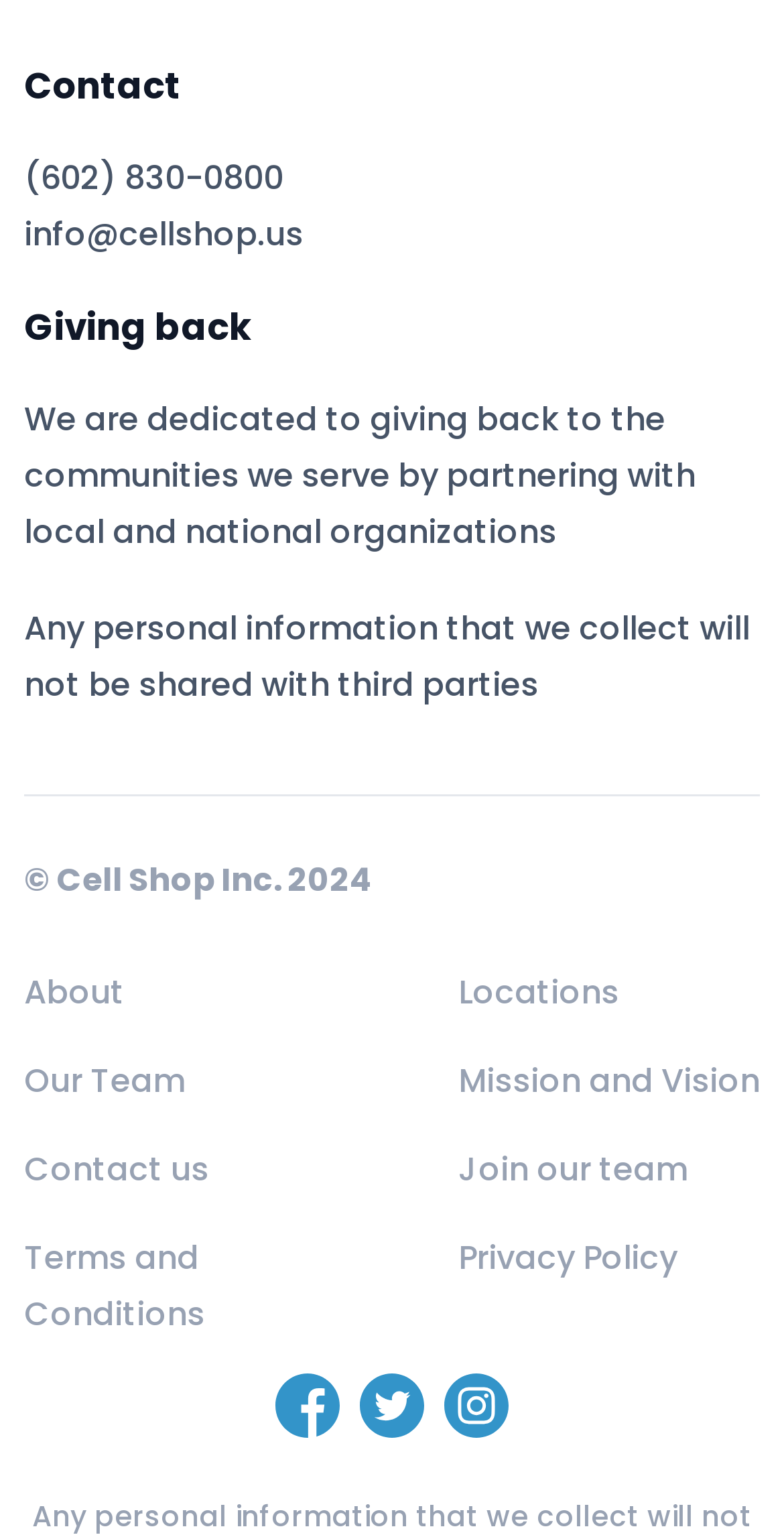Determine the coordinates of the bounding box that should be clicked to complete the instruction: "View About page". The coordinates should be represented by four float numbers between 0 and 1: [left, top, right, bottom].

[0.031, 0.629, 0.415, 0.666]